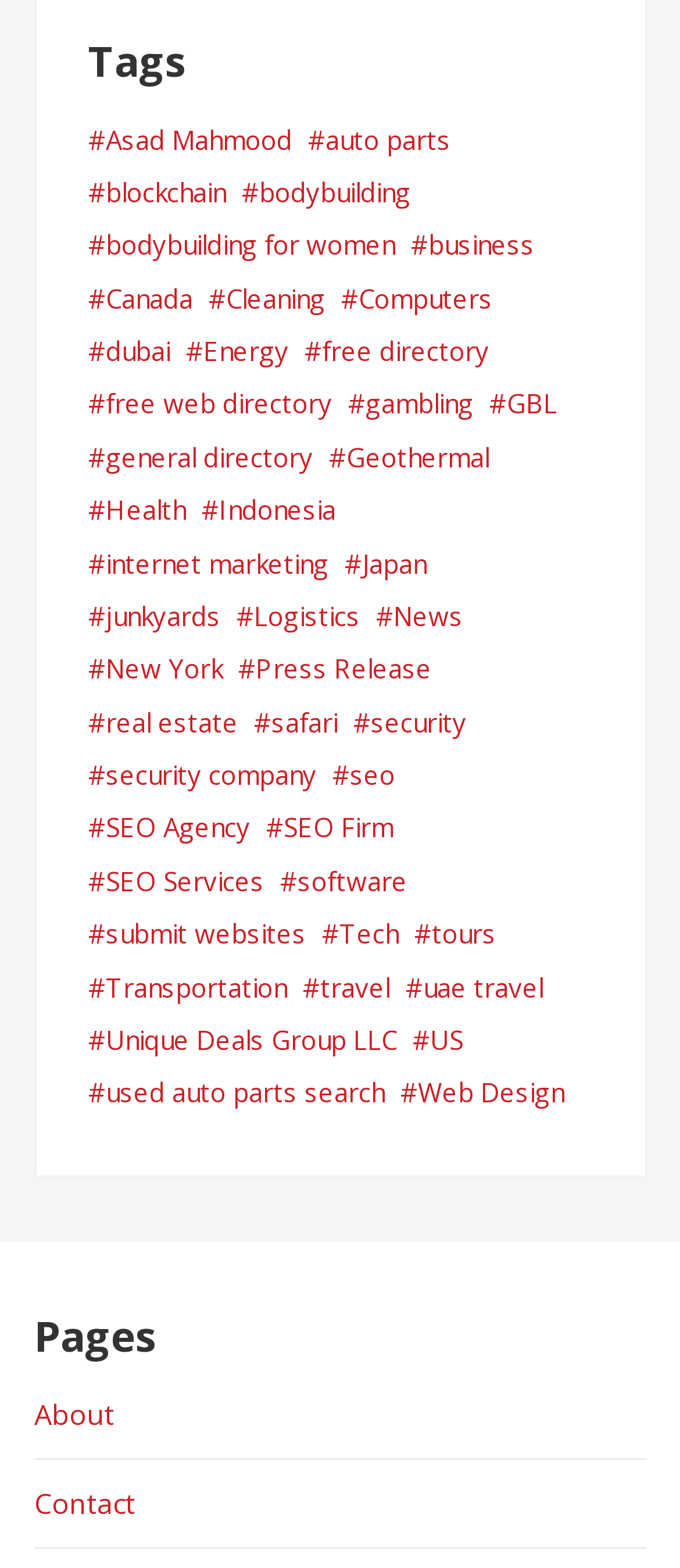Provide your answer in one word or a succinct phrase for the question: 
What is the first tag listed?

Asad Mahmood